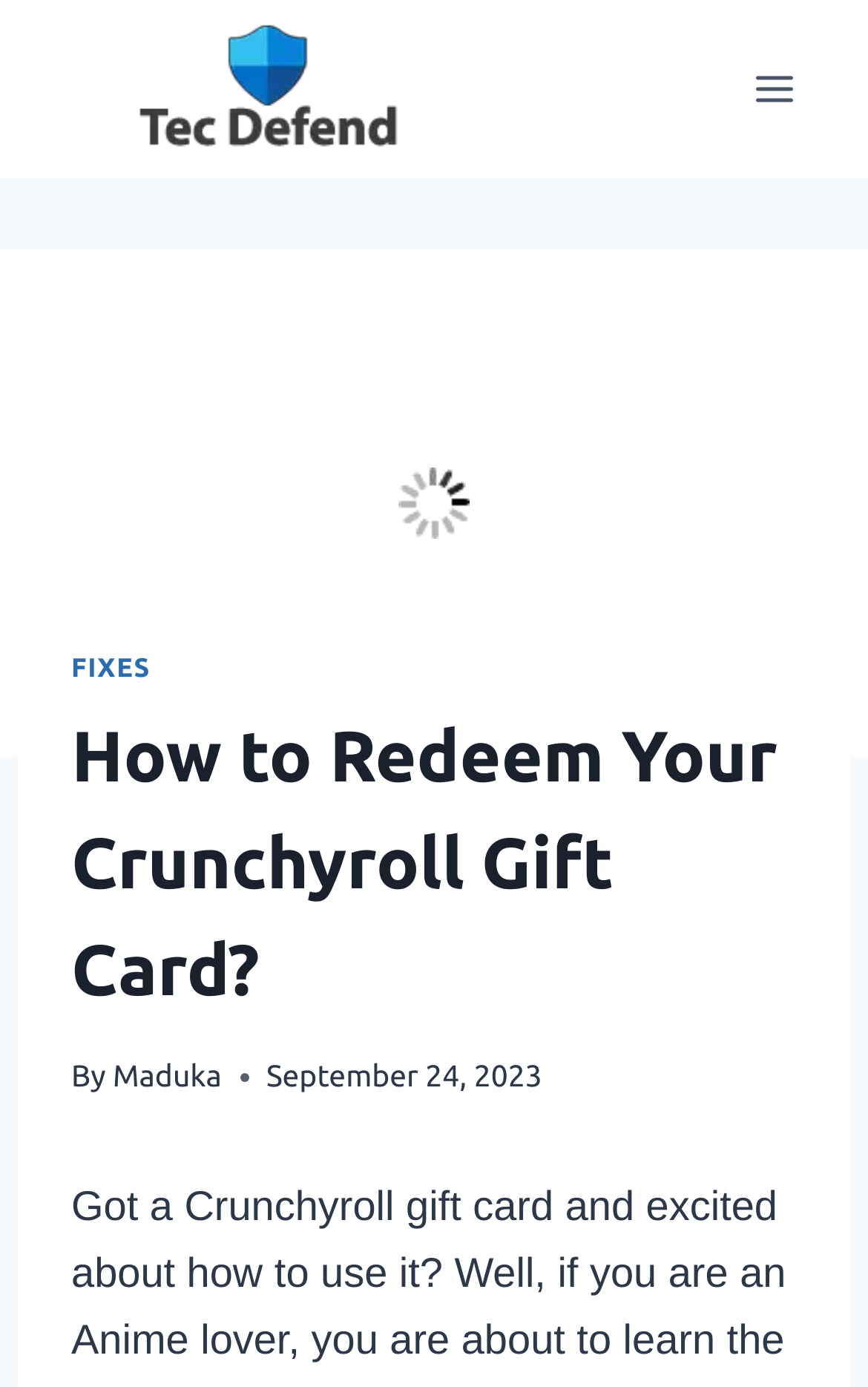Using the format (top-left x, top-left y, bottom-right x, bottom-right y), provide the bounding box coordinates for the described UI element. All values should be floating point numbers between 0 and 1: Toggle Menu

[0.844, 0.039, 0.938, 0.089]